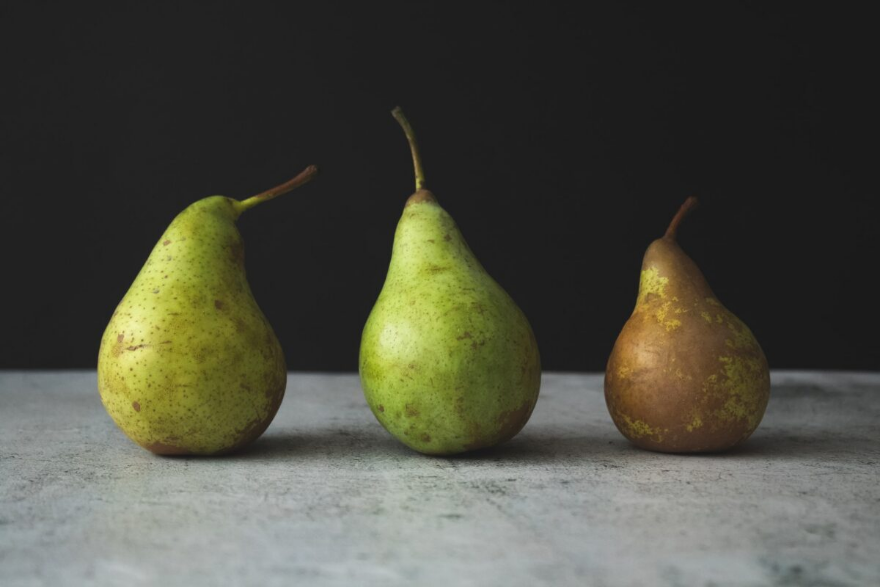Offer a thorough description of the image.

This image showcases three beautifully arranged pears set against a dark background, emphasizing their natural colors and textures. Each pear varies slightly in hue and shape, representing the delightful diversity of the fruit: the leftmost pear is a vibrant green with a speckled skin, exhibiting freshness; the middle pear appears slightly deeper green, showcasing a smooth surface; while the rightmost pear has a more mature, earthy tone with hints of brown, suggesting ripeness and sweetness. This composition not only highlights the visual appeal of the pears but also serves as a perfect introduction to the accompanying recipe for honey poached pears with burrata and oatcakes, celebrating the essence of fall flavors.